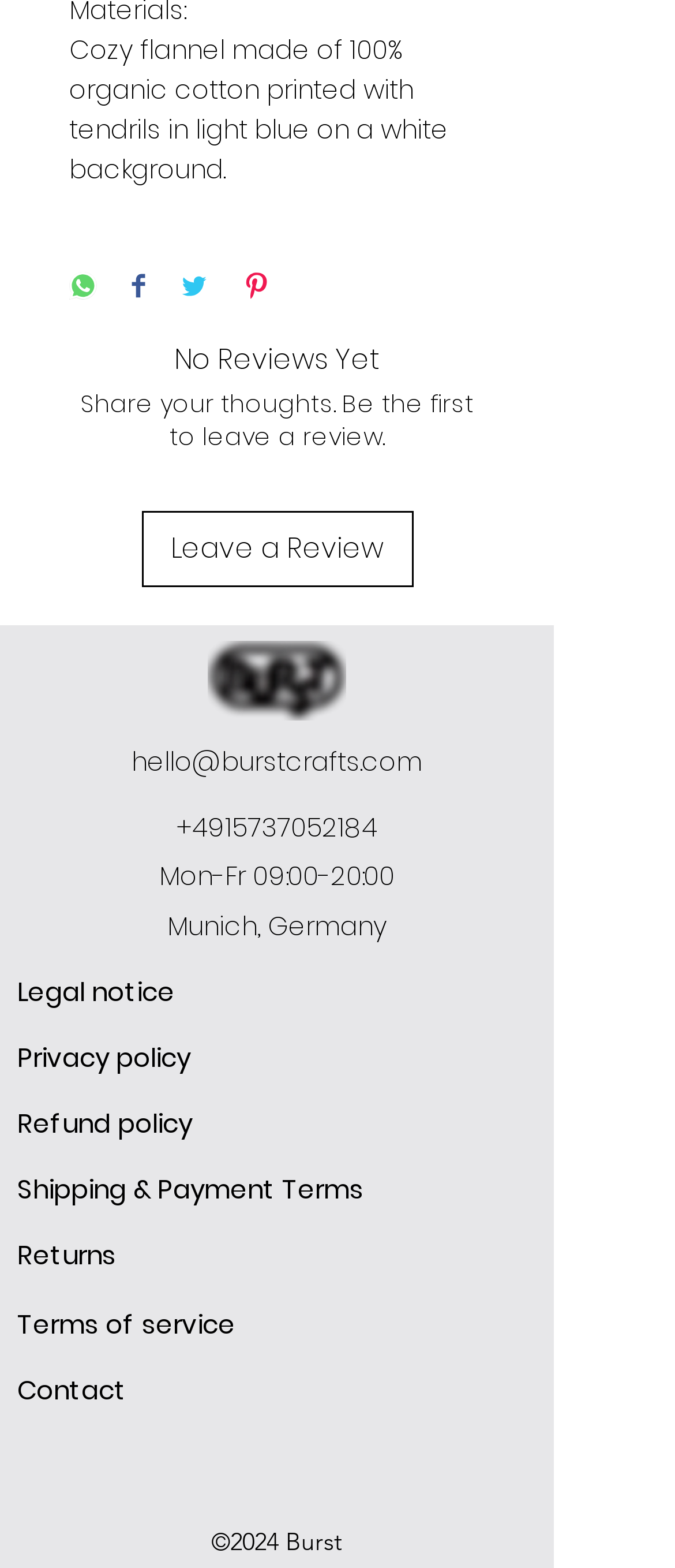Use a single word or phrase to answer the question:
How many social media links are in the Social Bar?

3